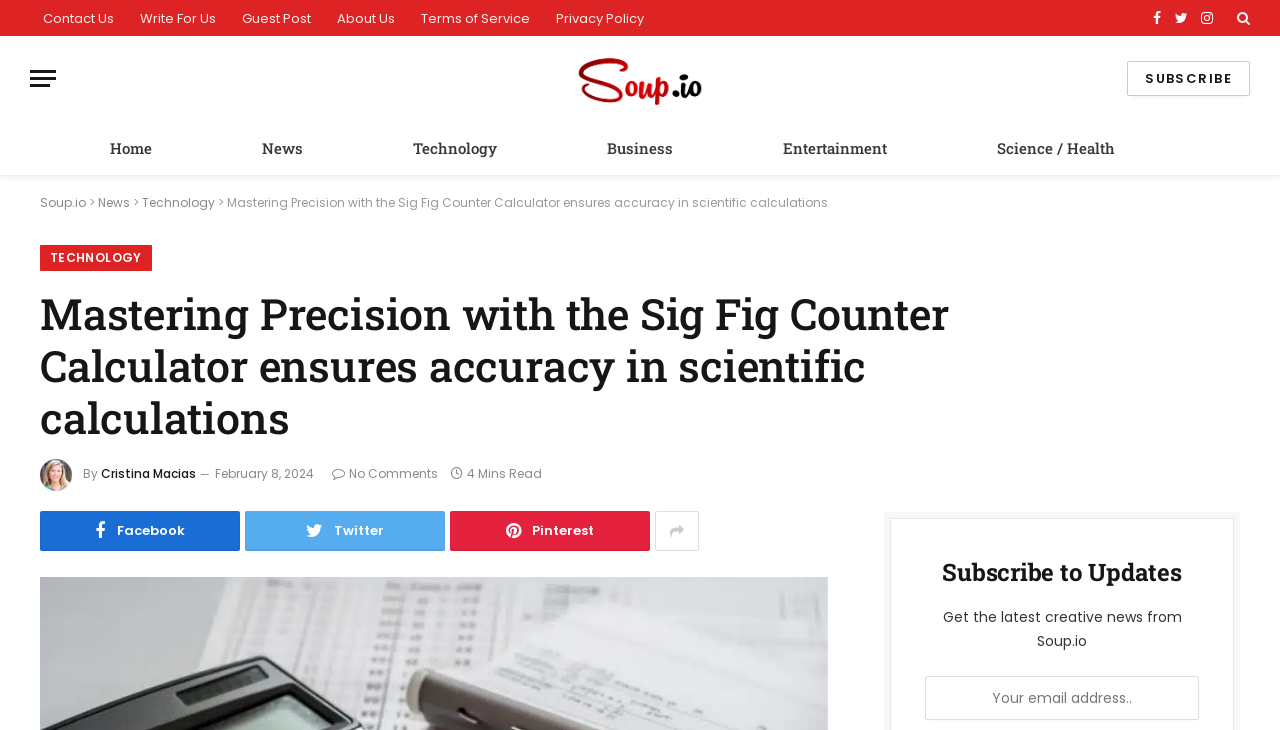Please find the bounding box coordinates for the clickable element needed to perform this instruction: "Subscribe to updates".

[0.881, 0.084, 0.977, 0.132]